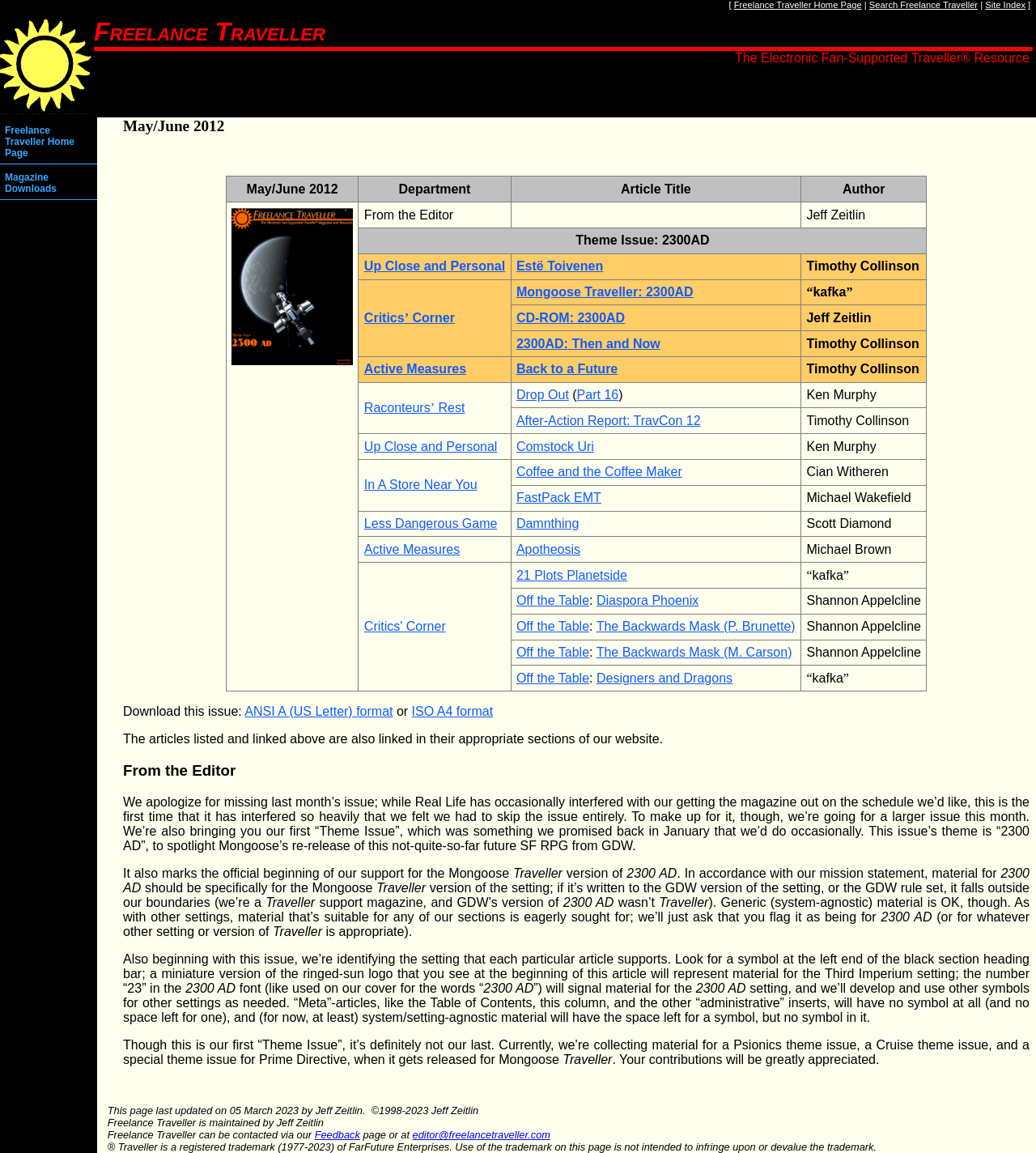Find the bounding box coordinates of the element you need to click on to perform this action: 'Go to Freelance Traveller Home Page'. The coordinates should be represented by four float values between 0 and 1, in the format [left, top, right, bottom].

[0.0, 0.104, 0.094, 0.143]